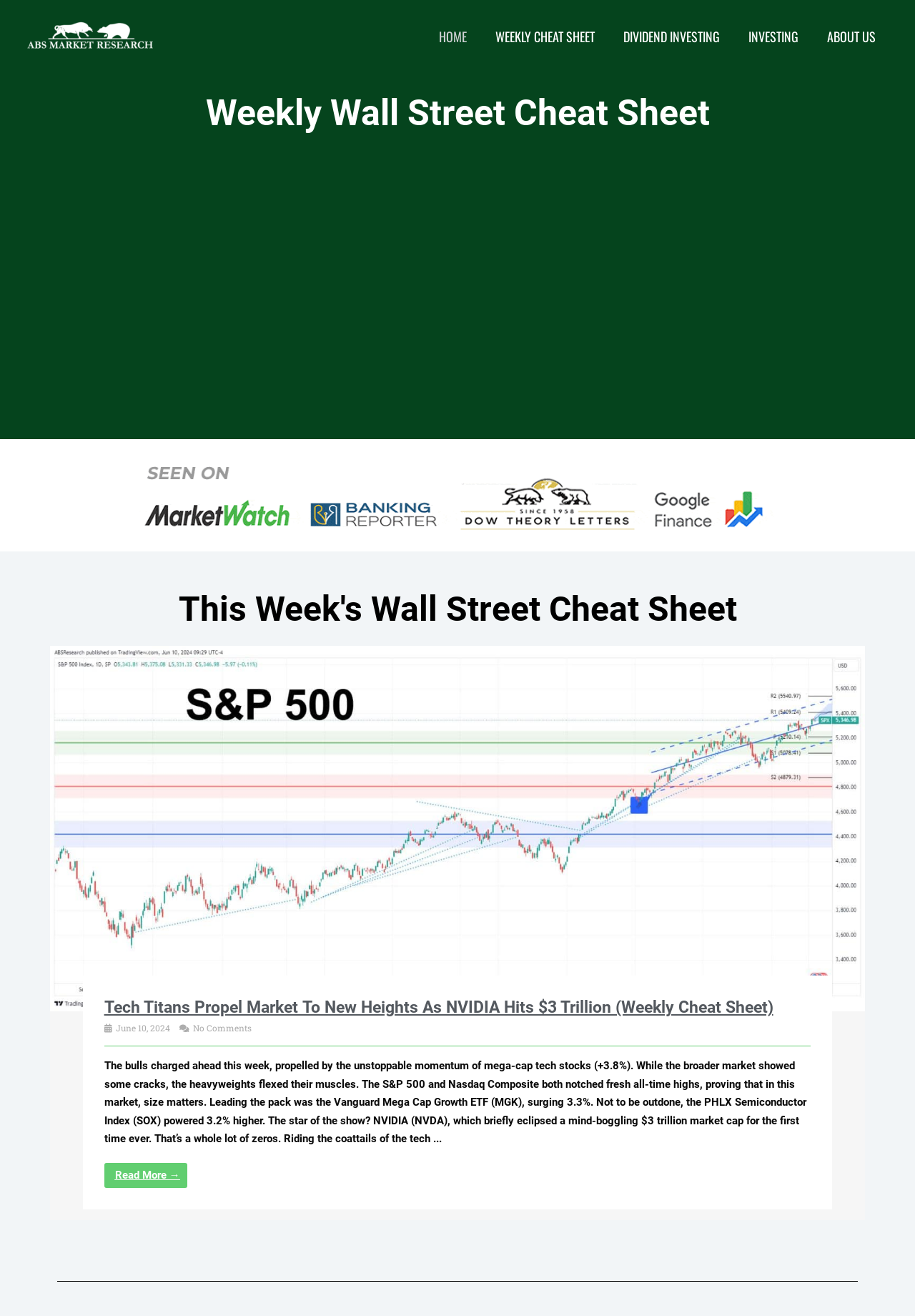Please identify the bounding box coordinates of the element's region that should be clicked to execute the following instruction: "Enter your first name". The bounding box coordinates must be four float numbers between 0 and 1, i.e., [left, top, right, bottom].

[0.088, 0.218, 0.475, 0.238]